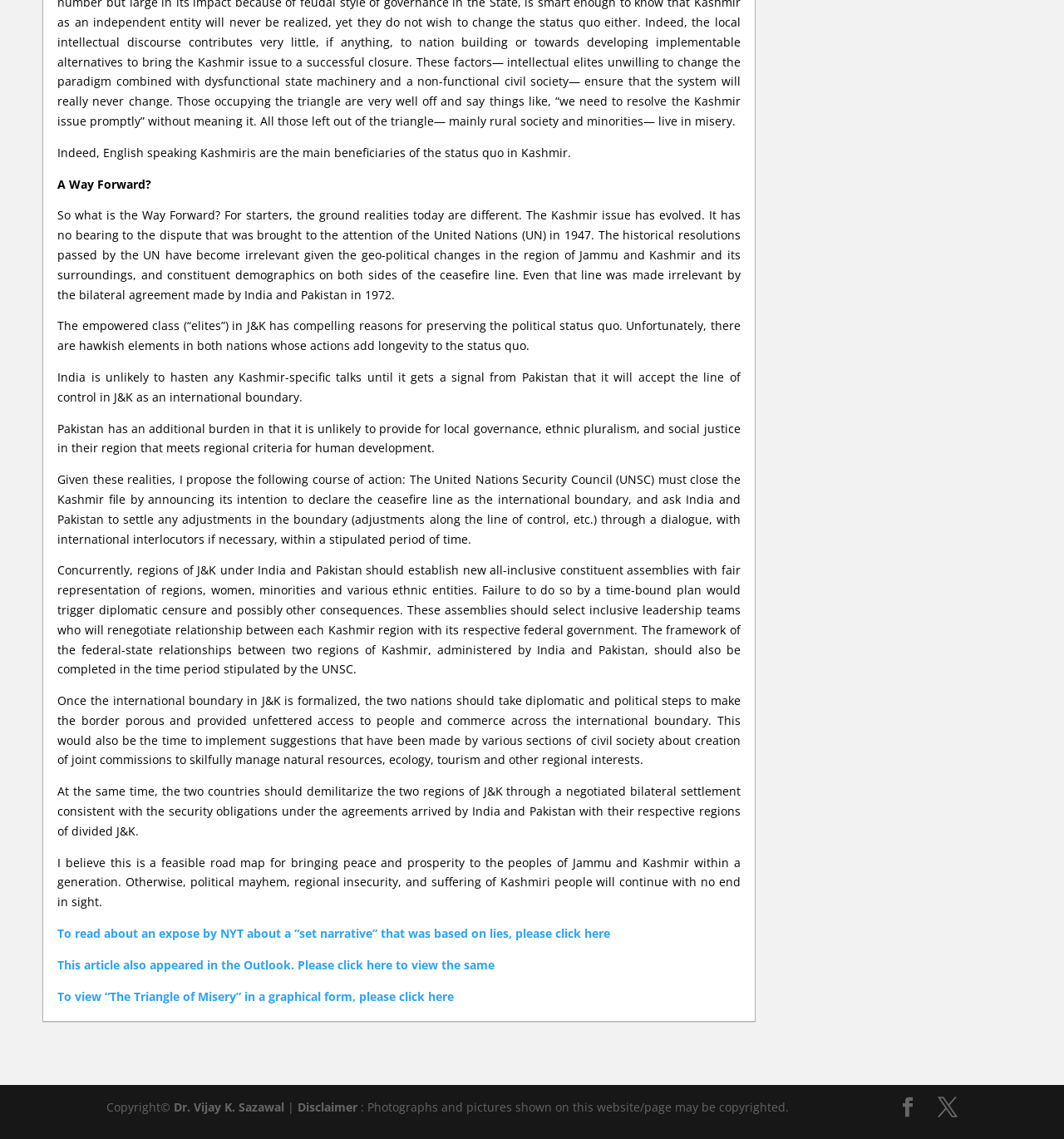Determine the bounding box coordinates (top-left x, top-left y, bottom-right x, bottom-right y) of the UI element described in the following text: Dr. Vijay K. Sazawal

[0.163, 0.965, 0.267, 0.979]